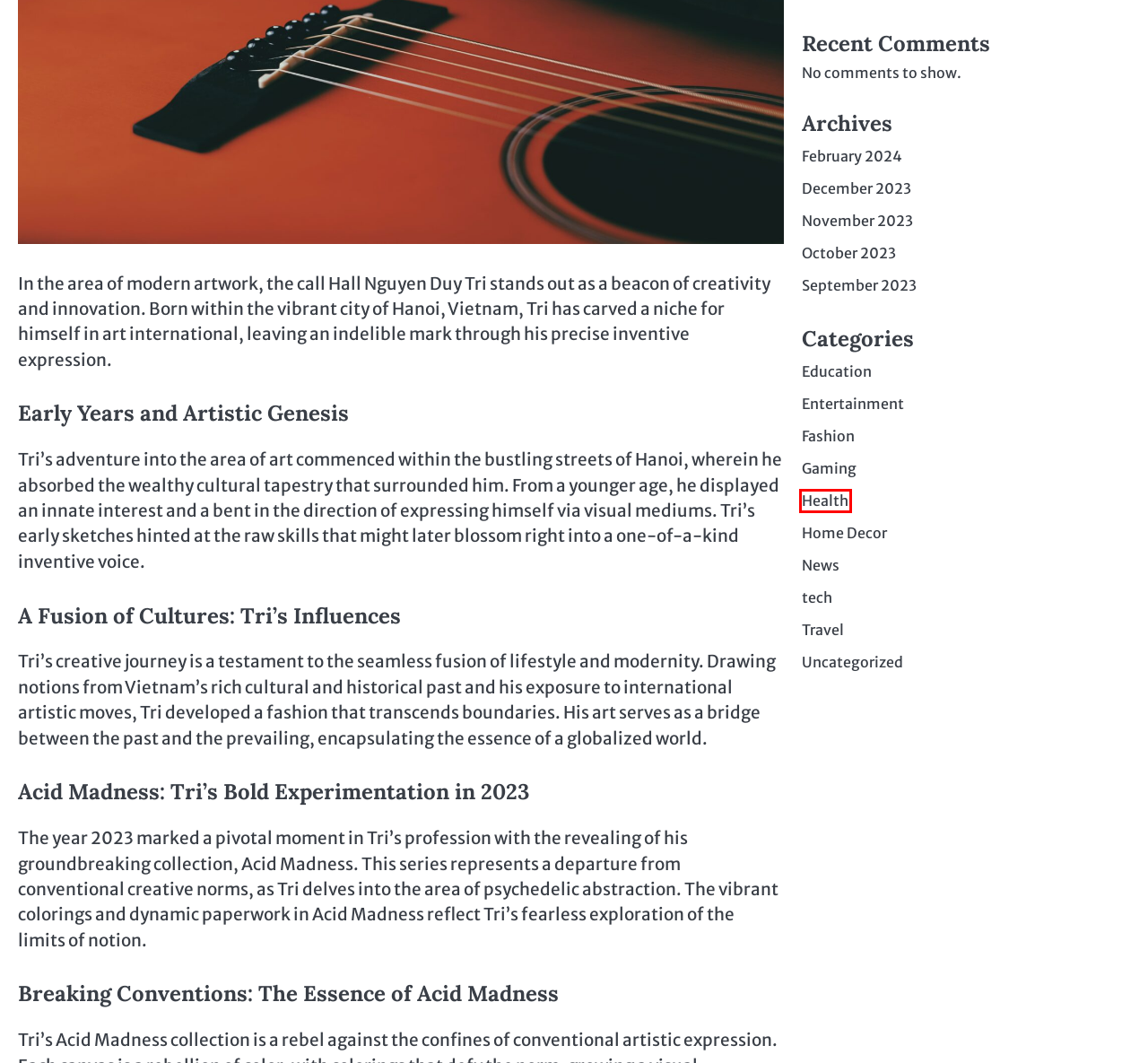With the provided webpage screenshot containing a red bounding box around a UI element, determine which description best matches the new webpage that appears after clicking the selected element. The choices are:
A. Health Archives - Easy Magazines
B. Alternative Echoes Nguyen Duy Tri • Acid Madness • 2023
C. November 2023 - Easy Magazines
D. October 2023 - Easy Magazines
E. tech Archives - Easy Magazines
F. Uncategorized Archives - Easy Magazines
G. February 2024 - Easy Magazines
H. Education Archives - Easy Magazines

A